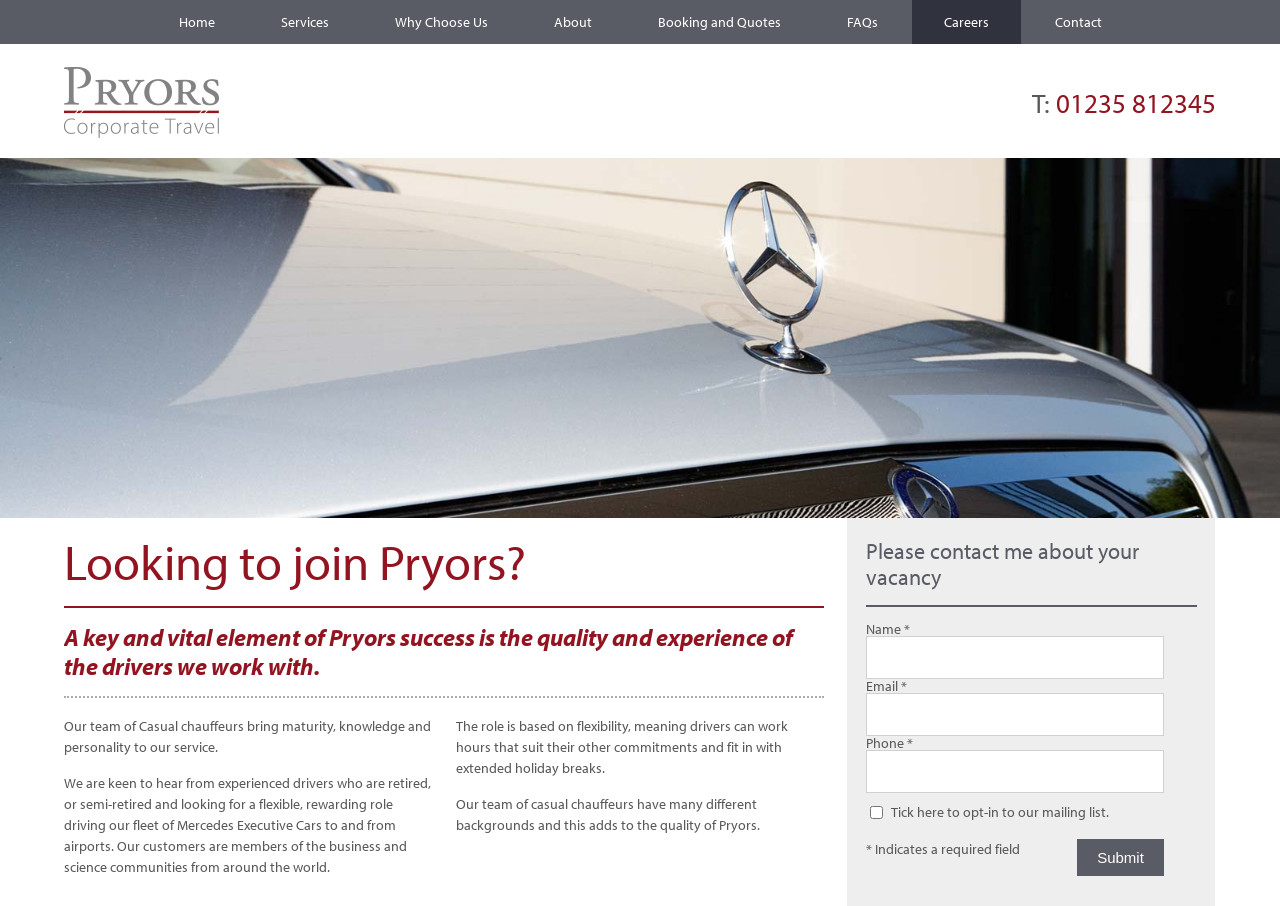Identify the bounding box coordinates for the UI element described as follows: "parent_node: Phone * name="phone"". Ensure the coordinates are four float numbers between 0 and 1, formatted as [left, top, right, bottom].

[0.676, 0.828, 0.909, 0.876]